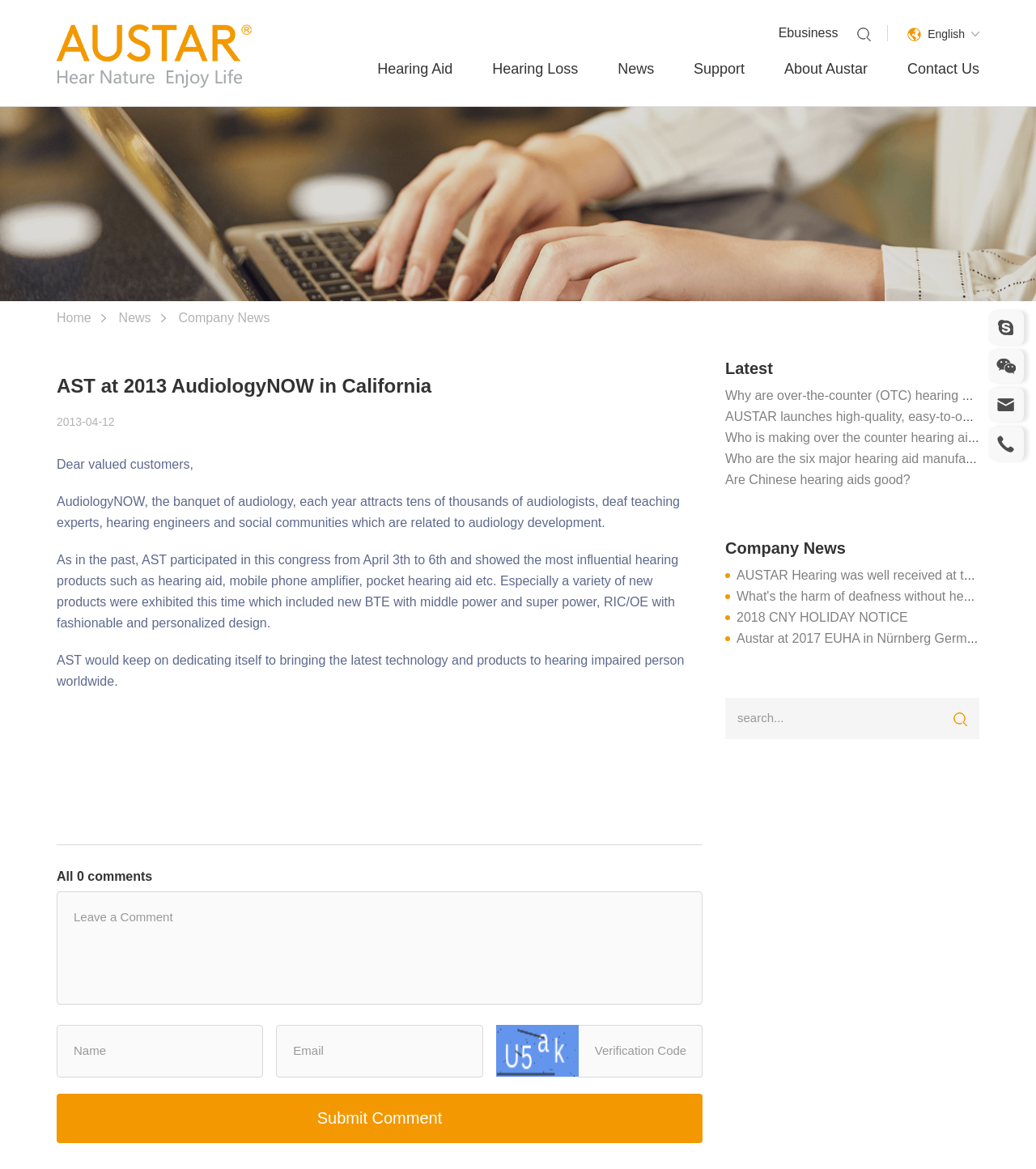Identify the bounding box coordinates for the region of the element that should be clicked to carry out the instruction: "Search in the search box". The bounding box coordinates should be four float numbers between 0 and 1, i.e., [left, top, right, bottom].

[0.7, 0.604, 0.914, 0.626]